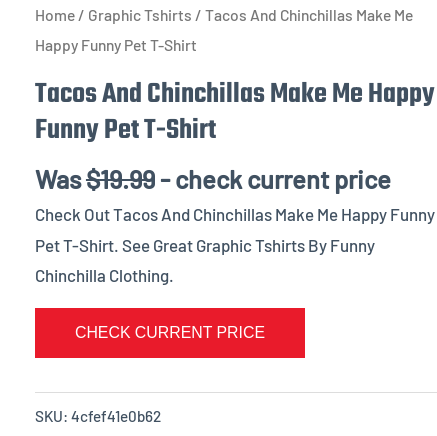Carefully examine the image and provide an in-depth answer to the question: What is the purpose of the t-shirt?

According to the caption, the t-shirt is a perfect gift for anyone who delights in pets and food-related humor, suggesting that it can be given as a present to someone with these interests.